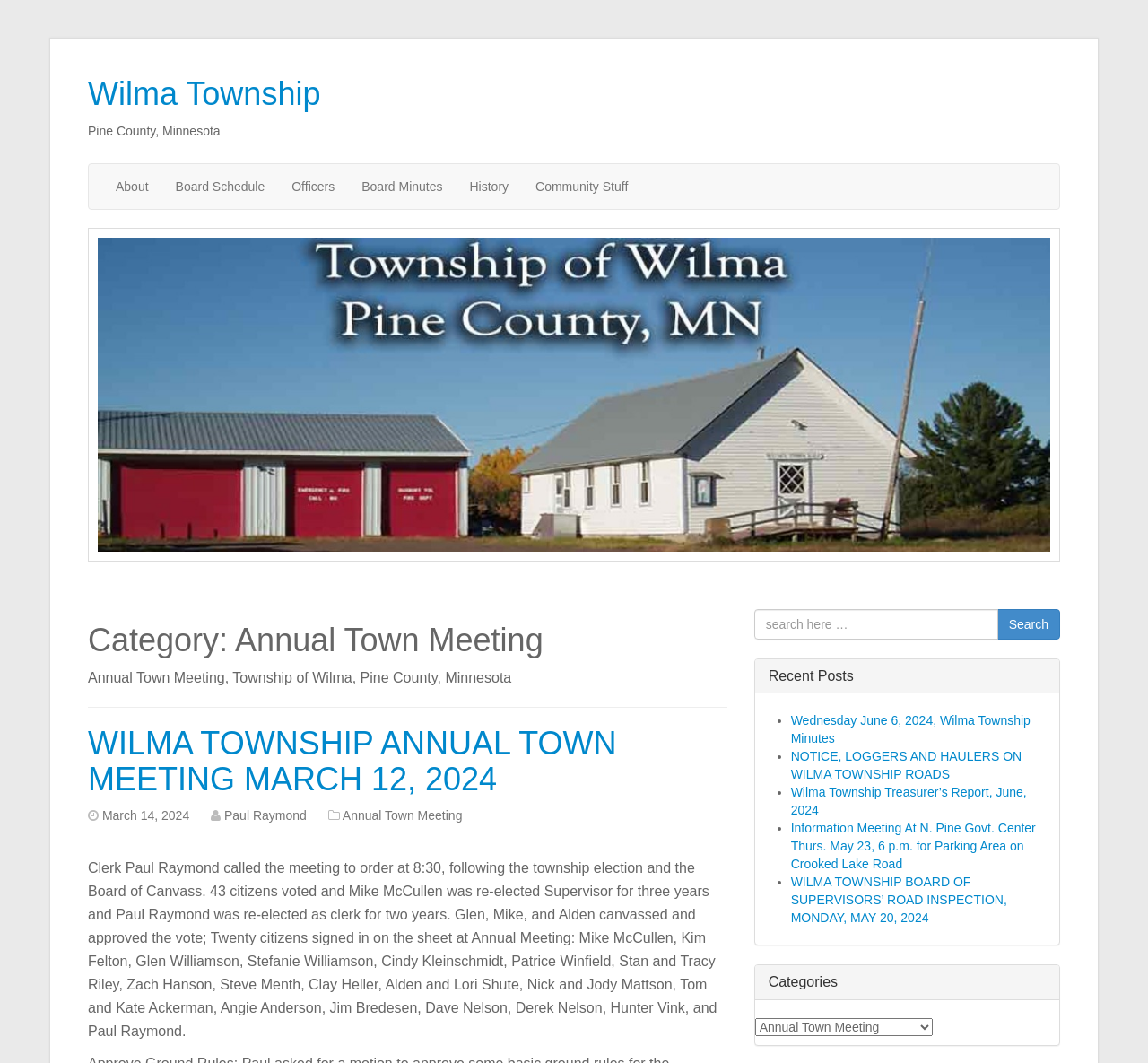Pinpoint the bounding box coordinates of the element to be clicked to execute the instruction: "Check the time of the comment posted by KRISTIN_THESCHELLCAFE".

None